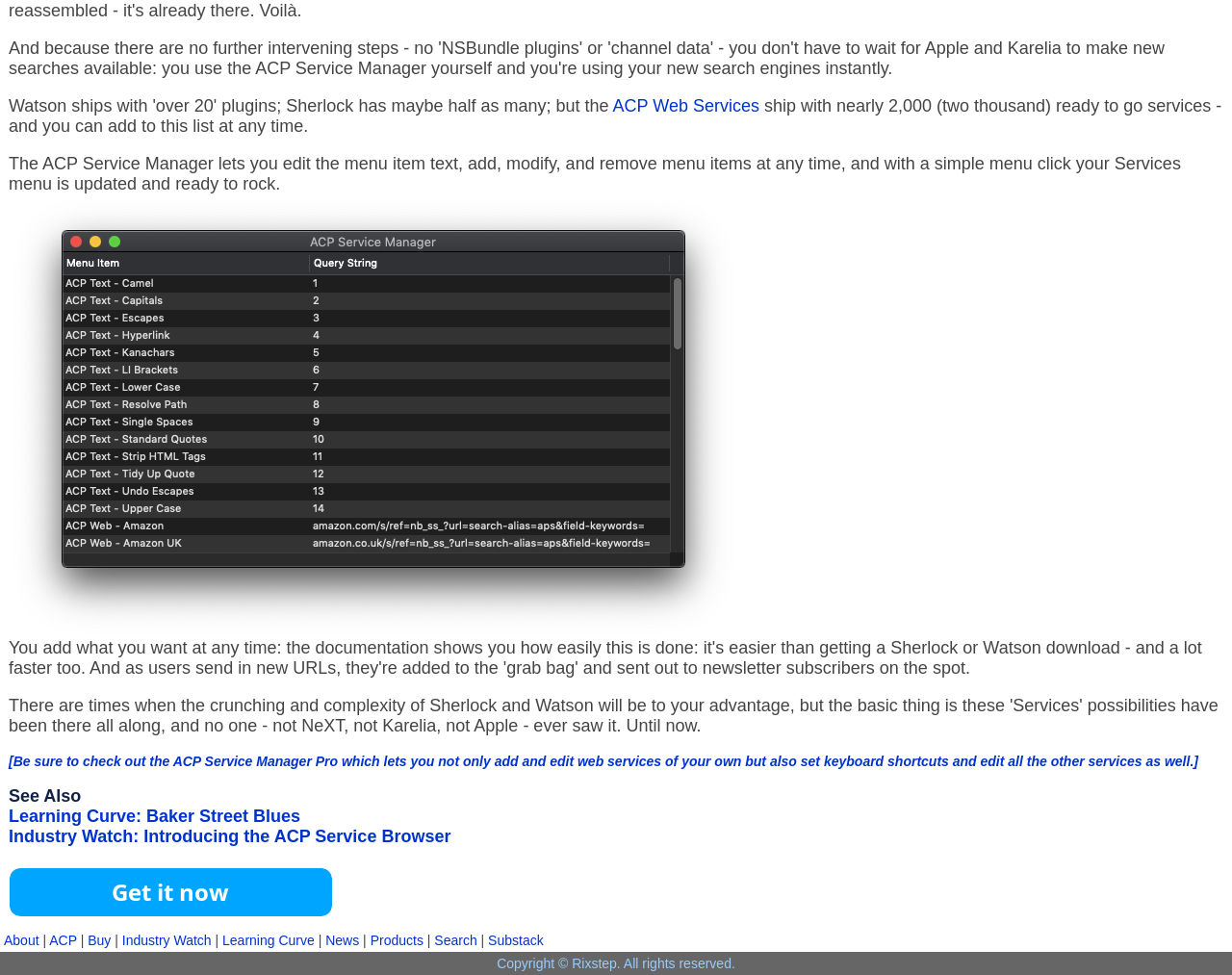Bounding box coordinates are to be given in the format (top-left x, top-left y, bottom-right x, bottom-right y). All values must be floating point numbers between 0 and 1. Provide the bounding box coordinate for the UI element described as: Learning Curve: Baker Street Blues

[0.007, 0.827, 0.244, 0.847]